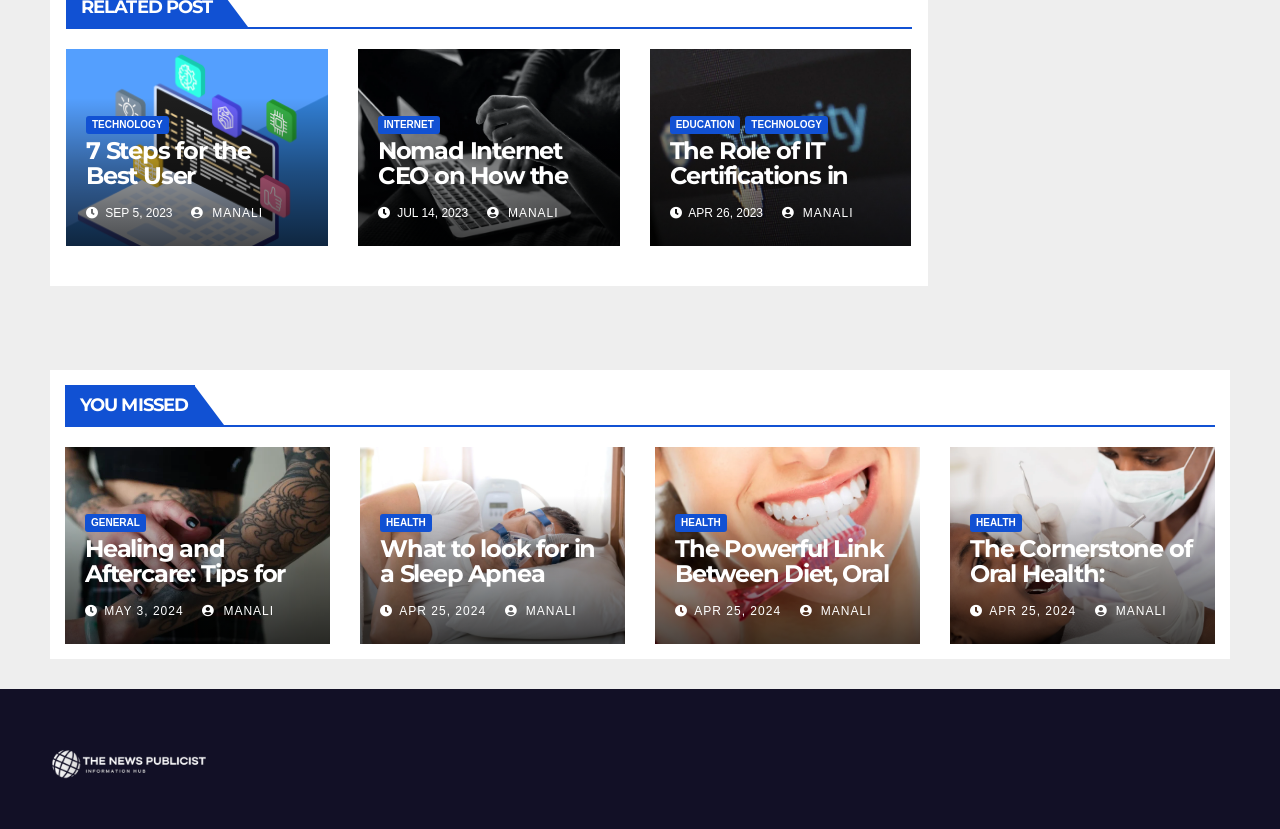Please identify the bounding box coordinates of the element's region that should be clicked to execute the following instruction: "Explore The Role of IT Certifications in Information Security and Cybersecurity". The bounding box coordinates must be four float numbers between 0 and 1, i.e., [left, top, right, bottom].

[0.523, 0.164, 0.663, 0.319]